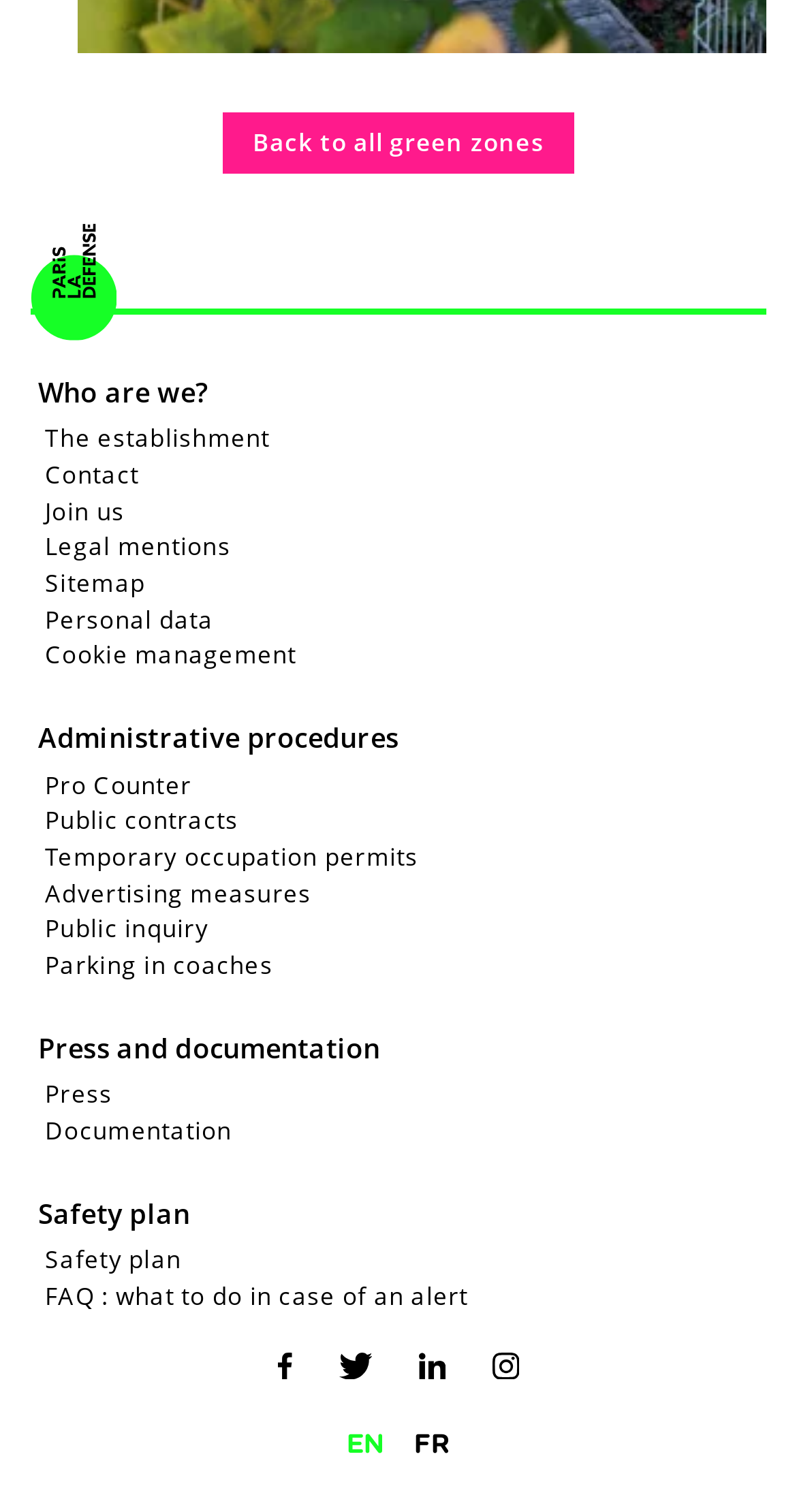Ascertain the bounding box coordinates for the UI element detailed here: "Back to all green zones". The coordinates should be provided as [left, top, right, bottom] with each value being a float between 0 and 1.

[0.279, 0.074, 0.721, 0.114]